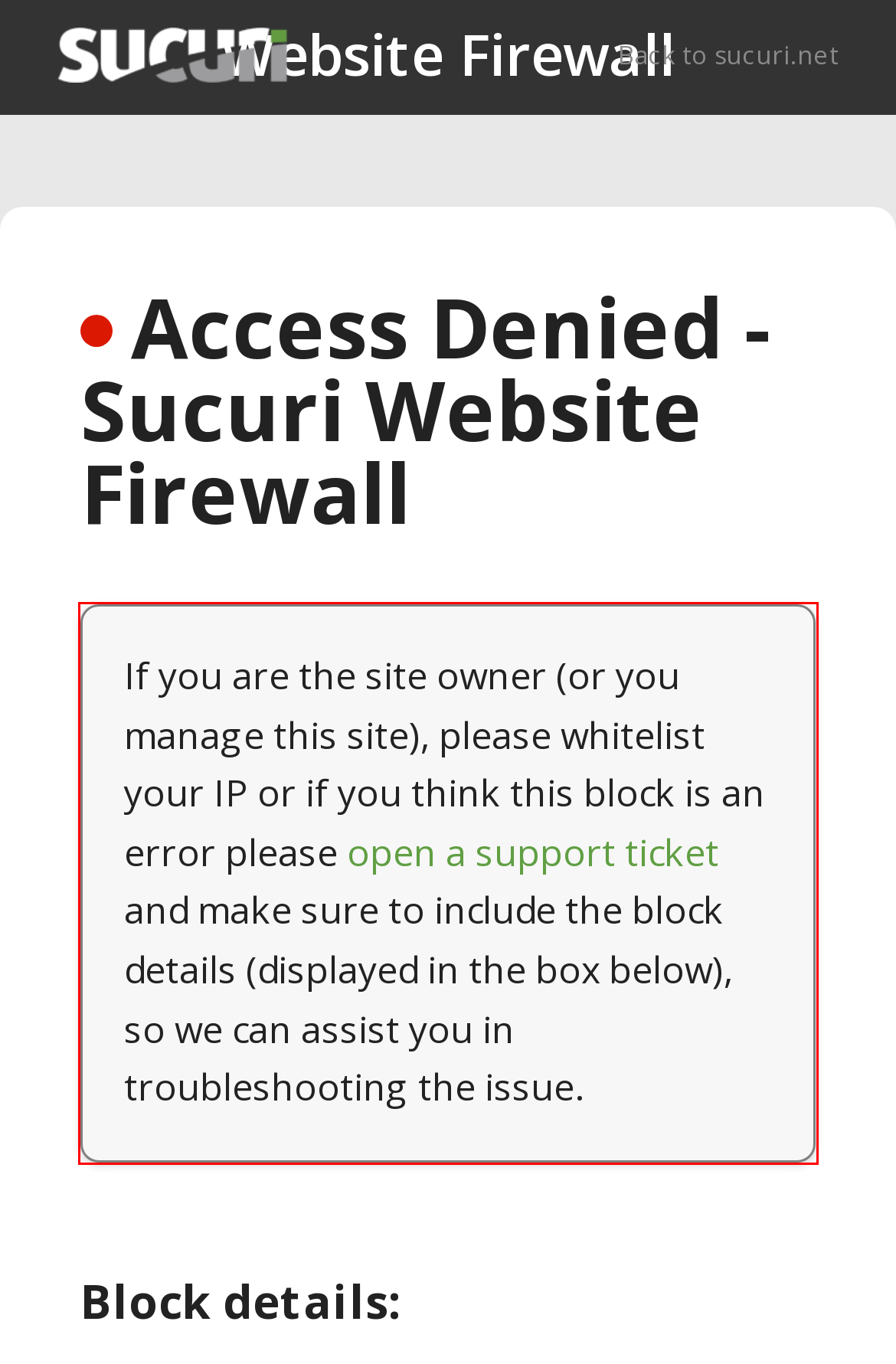The screenshot provided shows a webpage with a red bounding box. Apply OCR to the text within this red bounding box and provide the extracted content.

If you are the site owner (or you manage this site), please whitelist your IP or if you think this block is an error please open a support ticket and make sure to include the block details (displayed in the box below), so we can assist you in troubleshooting the issue.